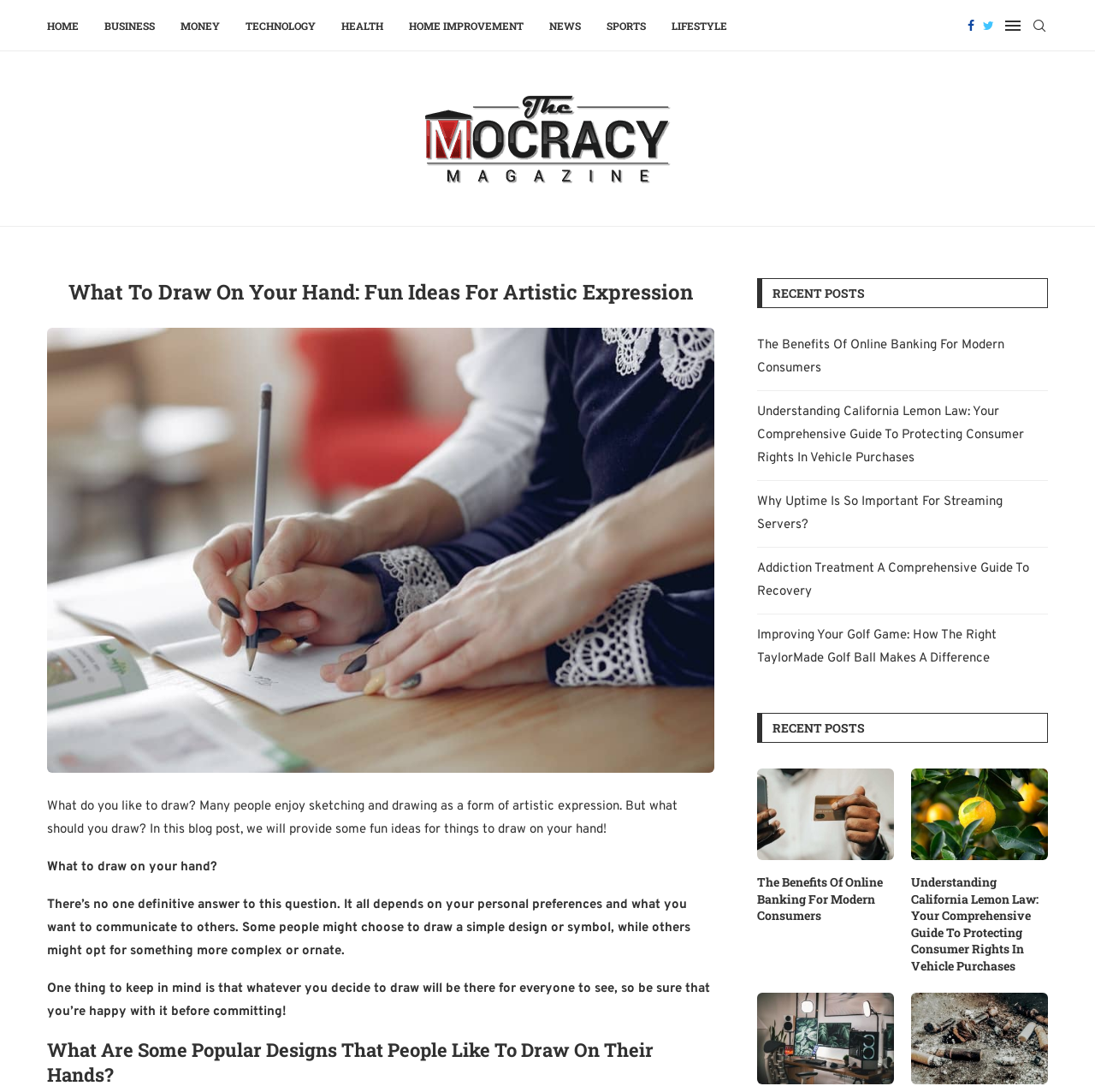Elaborate on the information and visuals displayed on the webpage.

This webpage is about artistic expression and provides ideas for drawing on one's hand. At the top, there is a navigation menu with 9 links: HOME, BUSINESS, MONEY, TECHNOLOGY, HEALTH, HOME IMPROVEMENT, NEWS, SPORTS, and LIFESTYLE. On the right side of the navigation menu, there are social media links to Facebook and Twitter, as well as a search bar.

Below the navigation menu, there is a logo of "The Mocracy" with a link to the website. The main content of the webpage starts with a heading "What To Draw On Your Hand: Fun Ideas For Artistic Expression" followed by a link to the same title. There is an image related to the topic below the link.

The webpage then provides an introduction to the topic, explaining that people enjoy drawing as a form of artistic expression and that the choice of what to draw depends on personal preferences. There are three paragraphs of text that discuss the importance of being happy with one's design before committing to it.

Further down, there is a heading "What Are Some Popular Designs That People Like To Draw On Their Hands?" which is followed by a section of recent posts on the right side of the webpage. This section has 5 links to different articles, including "The Benefits Of Online Banking For Modern Consumers", "Understanding California Lemon Law: Your Comprehensive Guide To Protecting Consumer Rights In Vehicle Purchases", "Why Uptime Is So Important For Streaming Servers?", "Addiction Treatment A Comprehensive Guide To Recovery", and "Improving Your Golf Game: How The Right TaylorMade Golf Ball Makes A Difference". Each article has a heading and a link to the full article.